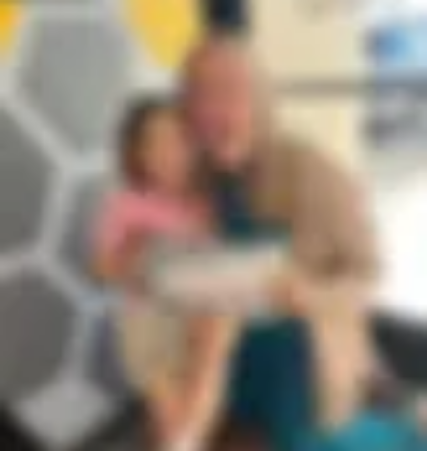What is the color of the child's shirt?
Using the information from the image, give a concise answer in one word or a short phrase.

Pink